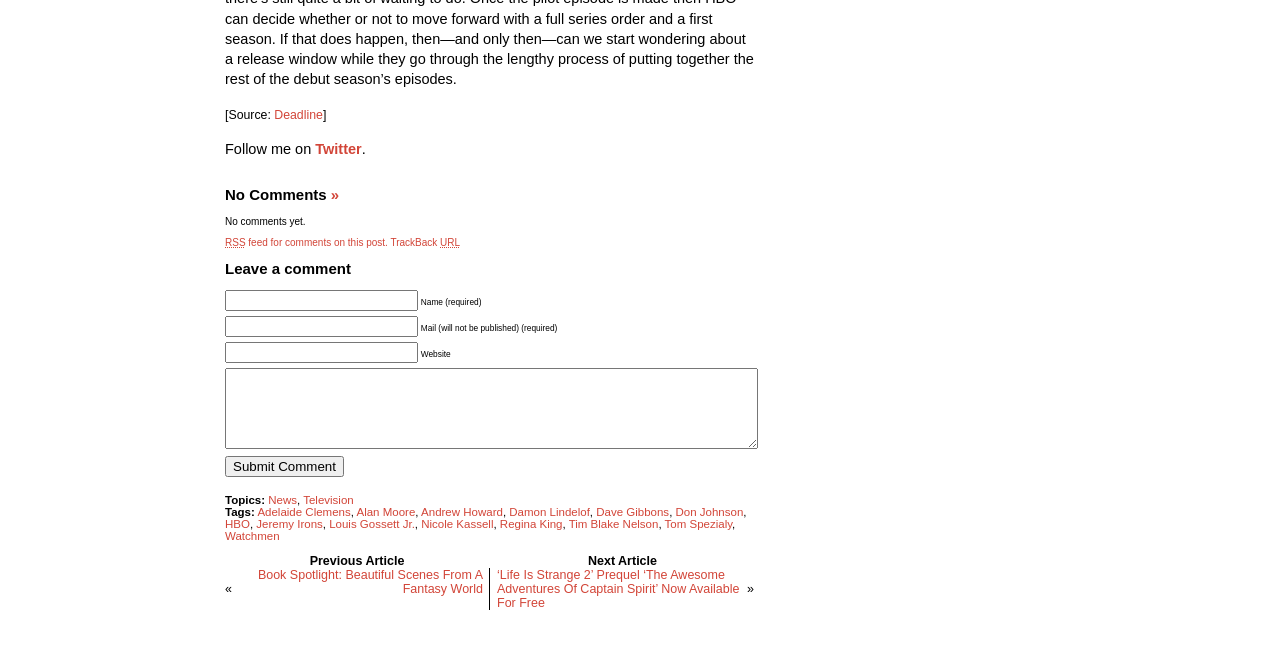How many links are there in the 'Tags:' section?
Examine the webpage screenshot and provide an in-depth answer to the question.

I counted the number of links in the 'Tags:' section and found 12 links to different tags, including 'Adelaide Clemens', 'Alan Moore', and 'Watchmen'.